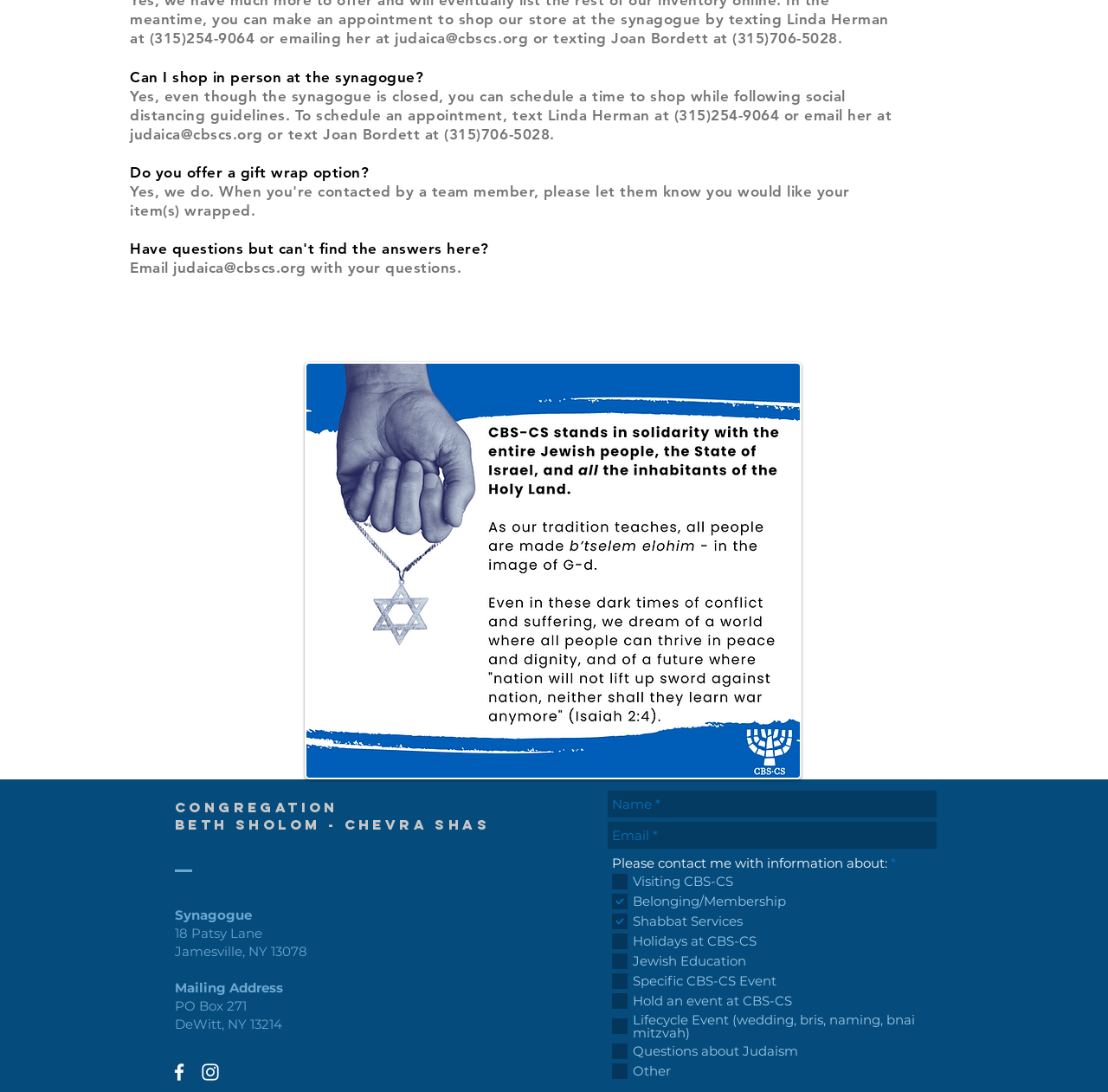Provide the bounding box coordinates of the HTML element described by the text: "judaica@cbscs.org".

[0.156, 0.237, 0.276, 0.253]